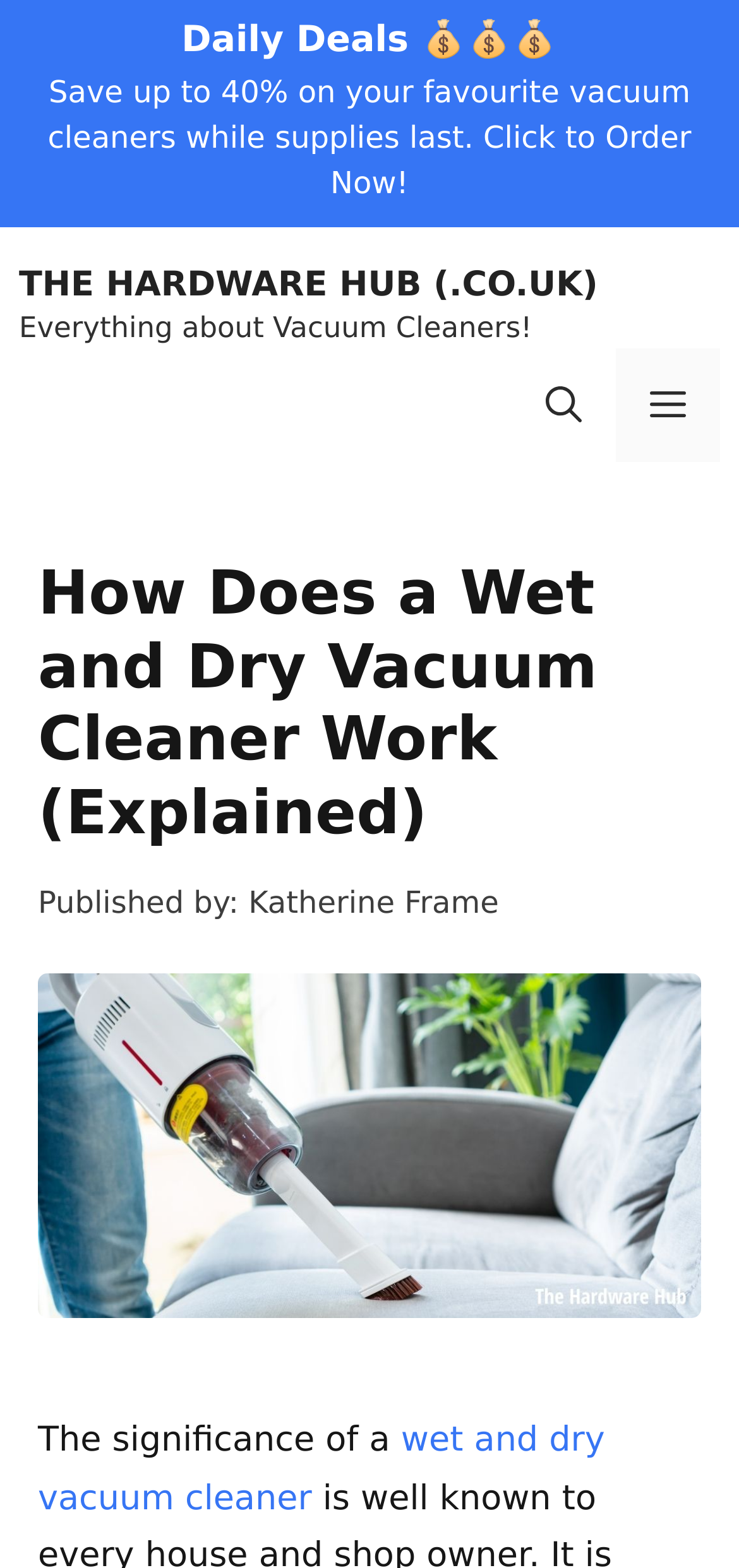Find and provide the bounding box coordinates for the UI element described with: "The Hardware Hub (.co.uk)".

[0.026, 0.169, 0.809, 0.195]